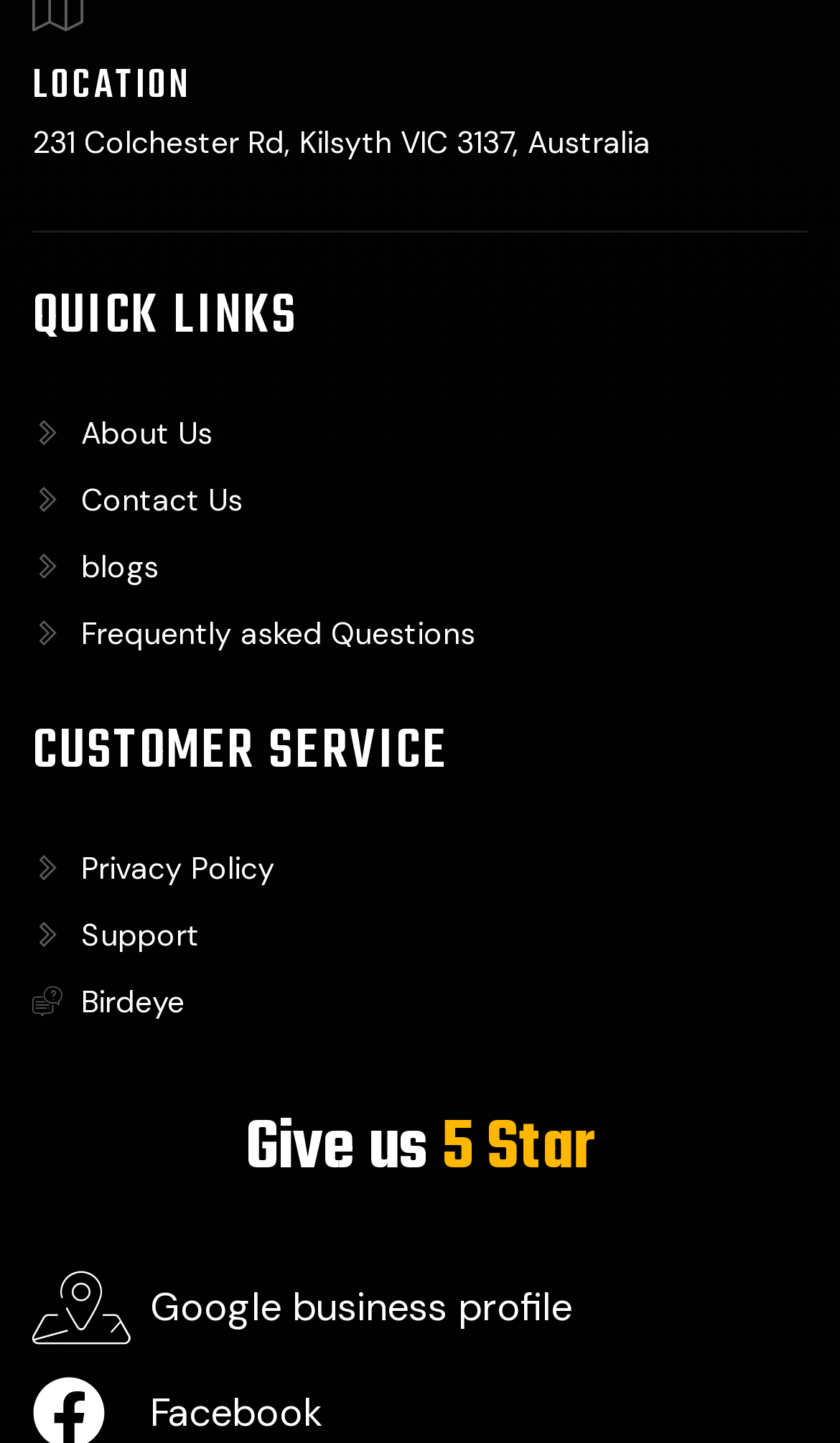What is the last customer service link?
Answer the question with just one word or phrase using the image.

Birdeye